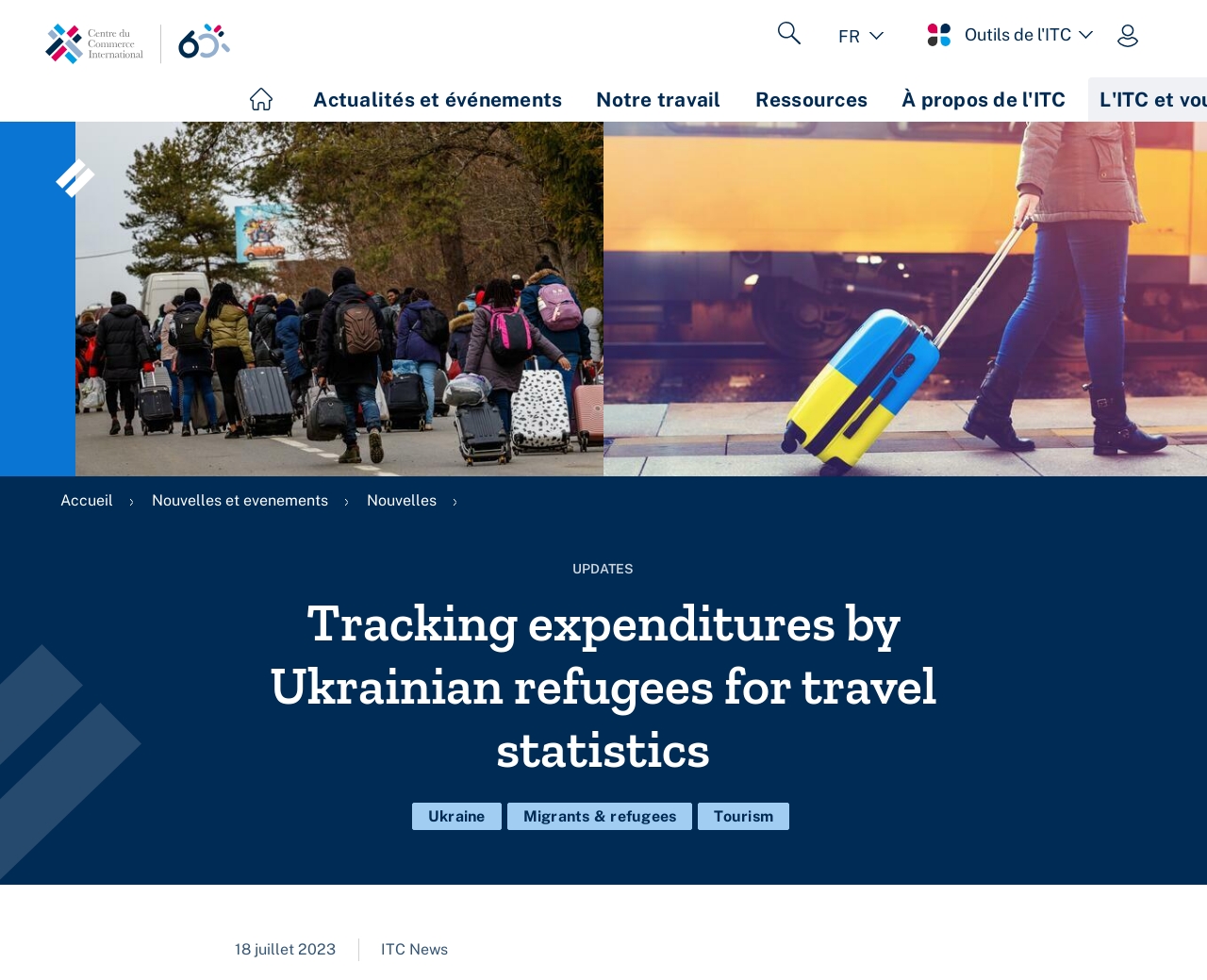Find the bounding box coordinates of the clickable area required to complete the following action: "read ITC news".

[0.316, 0.96, 0.371, 0.978]